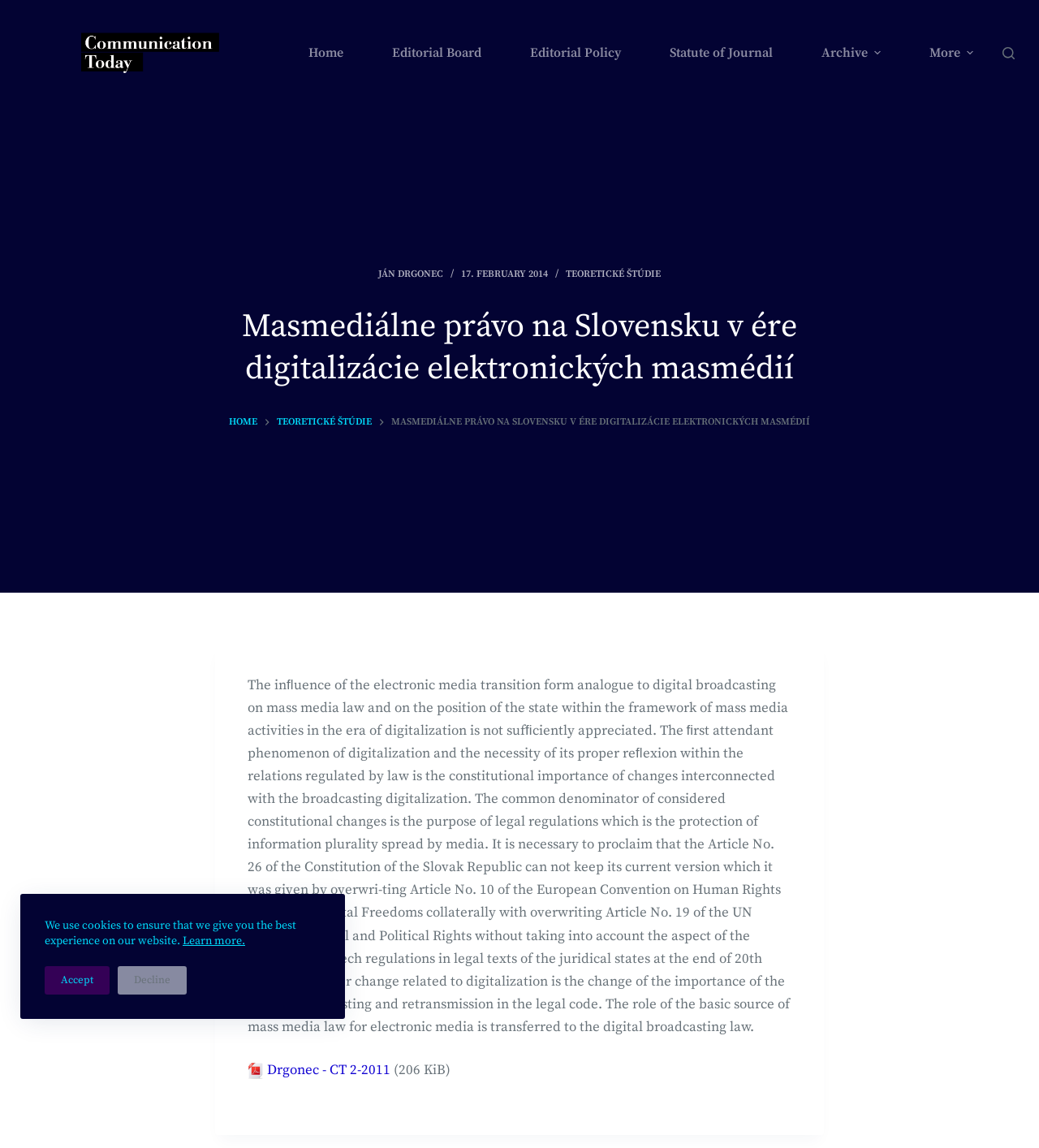Please identify the bounding box coordinates of the element that needs to be clicked to execute the following command: "Click the 'Home' link". Provide the bounding box using four float numbers between 0 and 1, formatted as [left, top, right, bottom].

[0.22, 0.361, 0.248, 0.375]